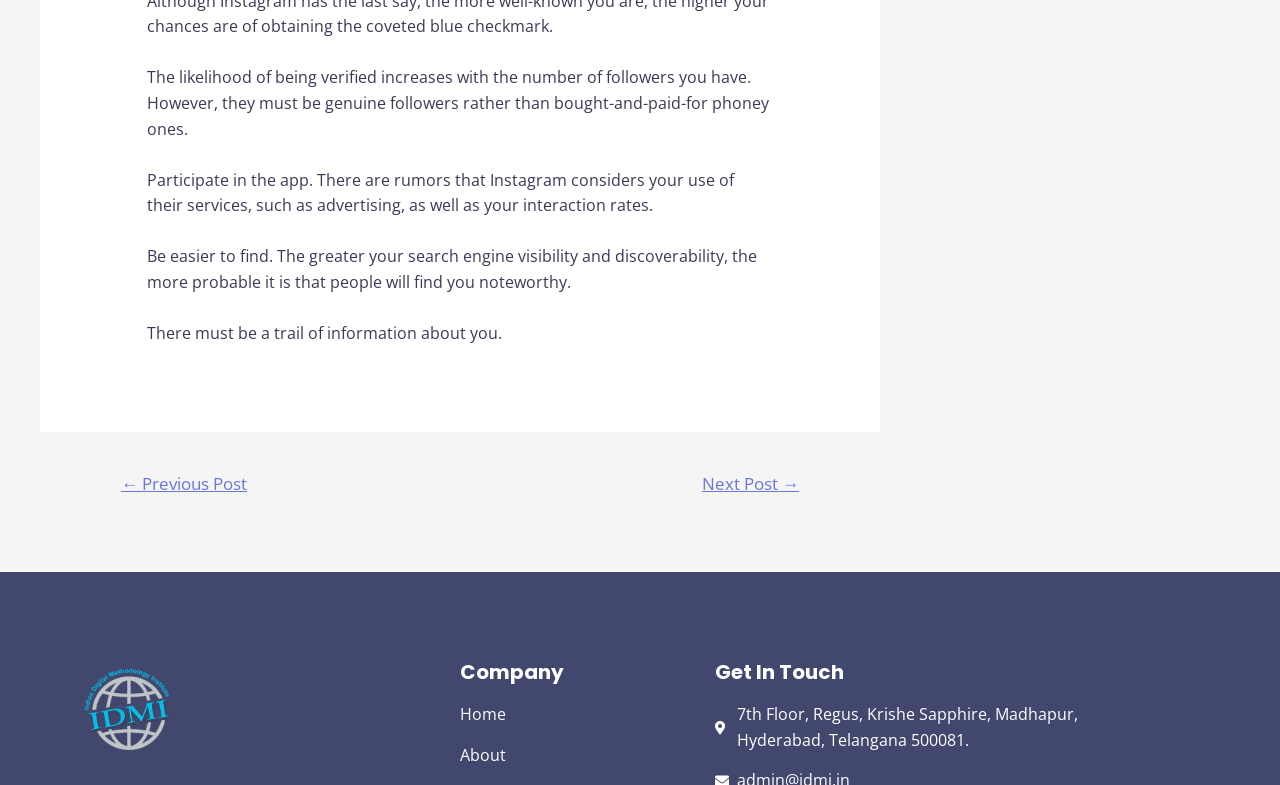What is the address of the company?
From the screenshot, provide a brief answer in one word or phrase.

7th Floor, Regus, Krishe Sapphire, Madhapur, Hyderabad, Telangana 500081